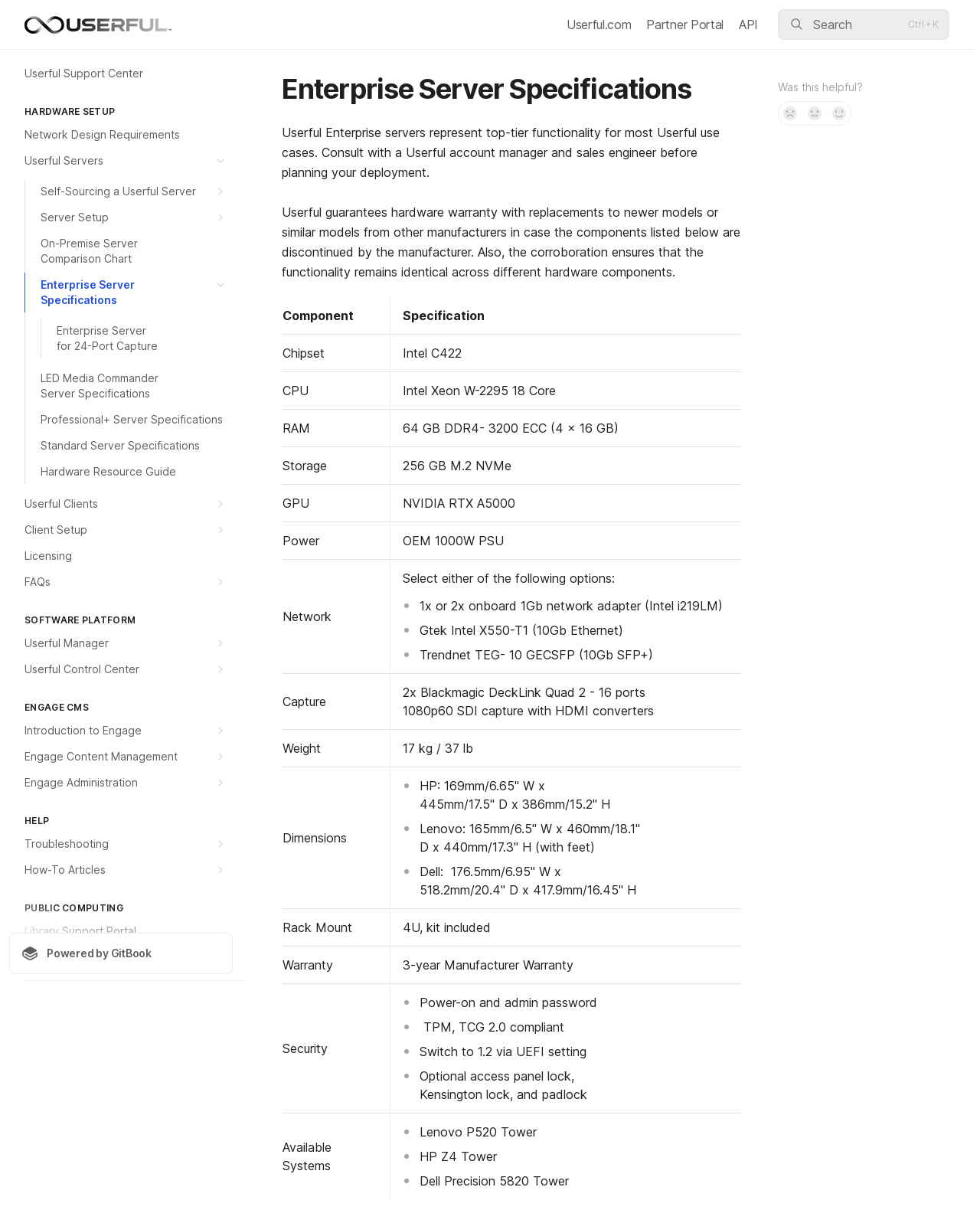Identify the bounding box coordinates of the area you need to click to perform the following instruction: "Click the 'Contact Userful Support' link".

[0.009, 0.882, 0.238, 0.903]